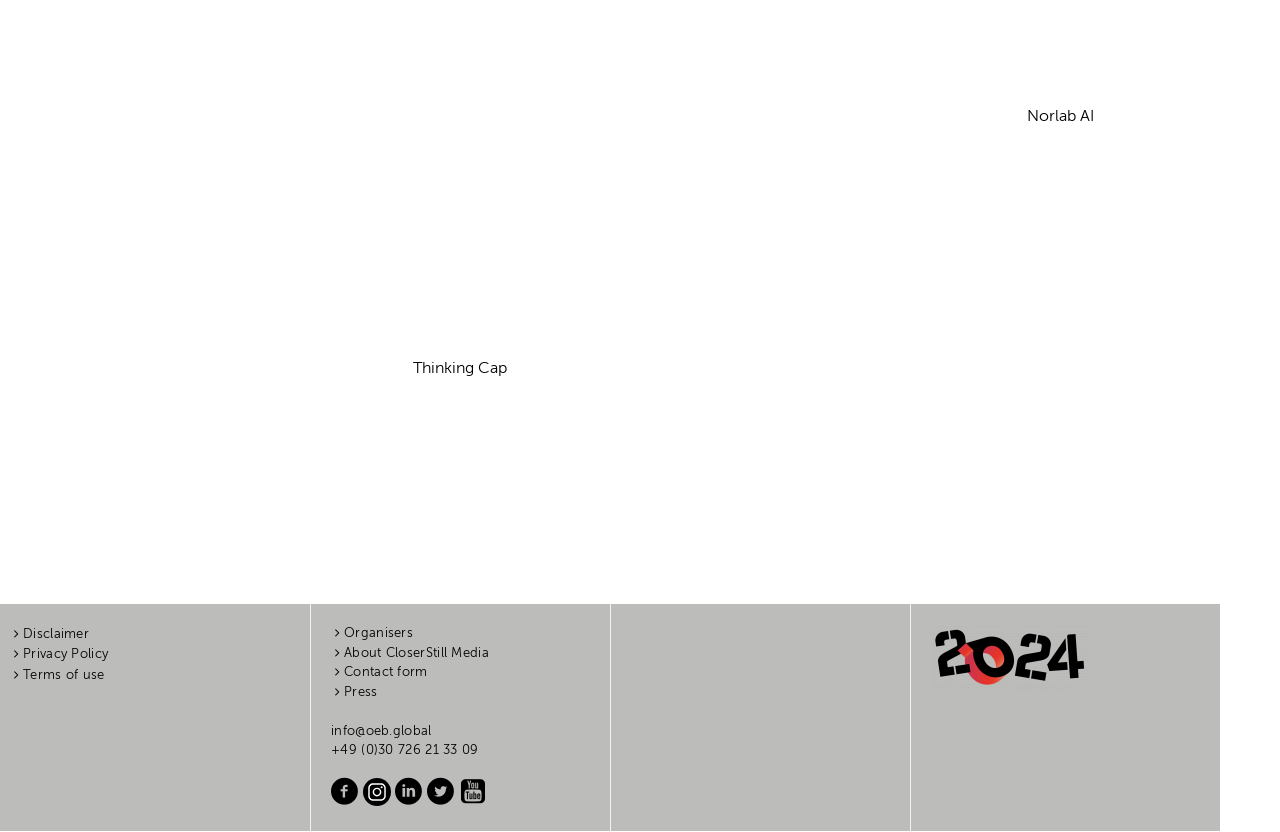Locate the bounding box coordinates of the item that should be clicked to fulfill the instruction: "Contact via email".

[0.259, 0.87, 0.337, 0.886]